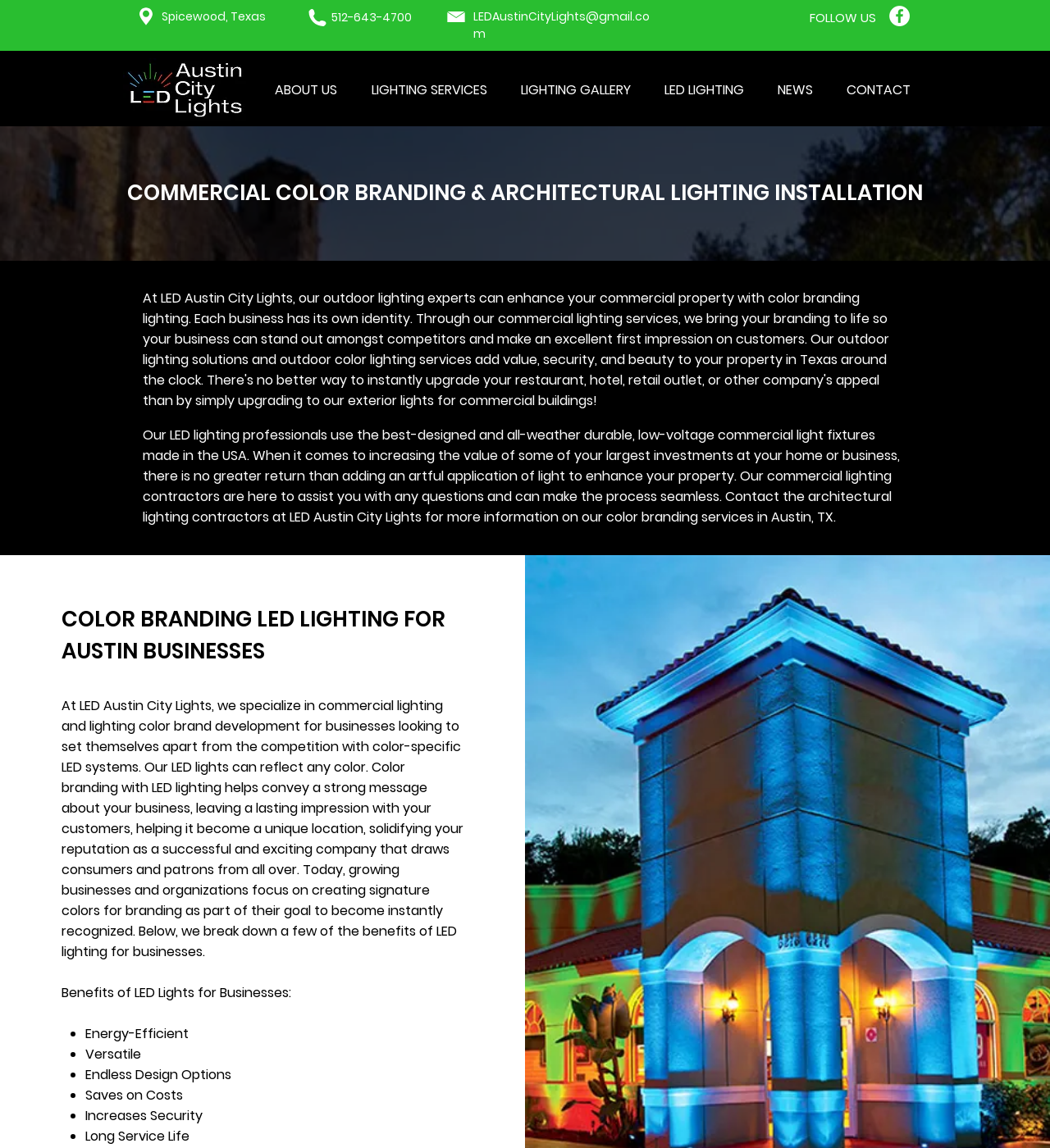Can you provide the bounding box coordinates for the element that should be clicked to implement the instruction: "Follow the company on social media"?

[0.771, 0.008, 0.834, 0.023]